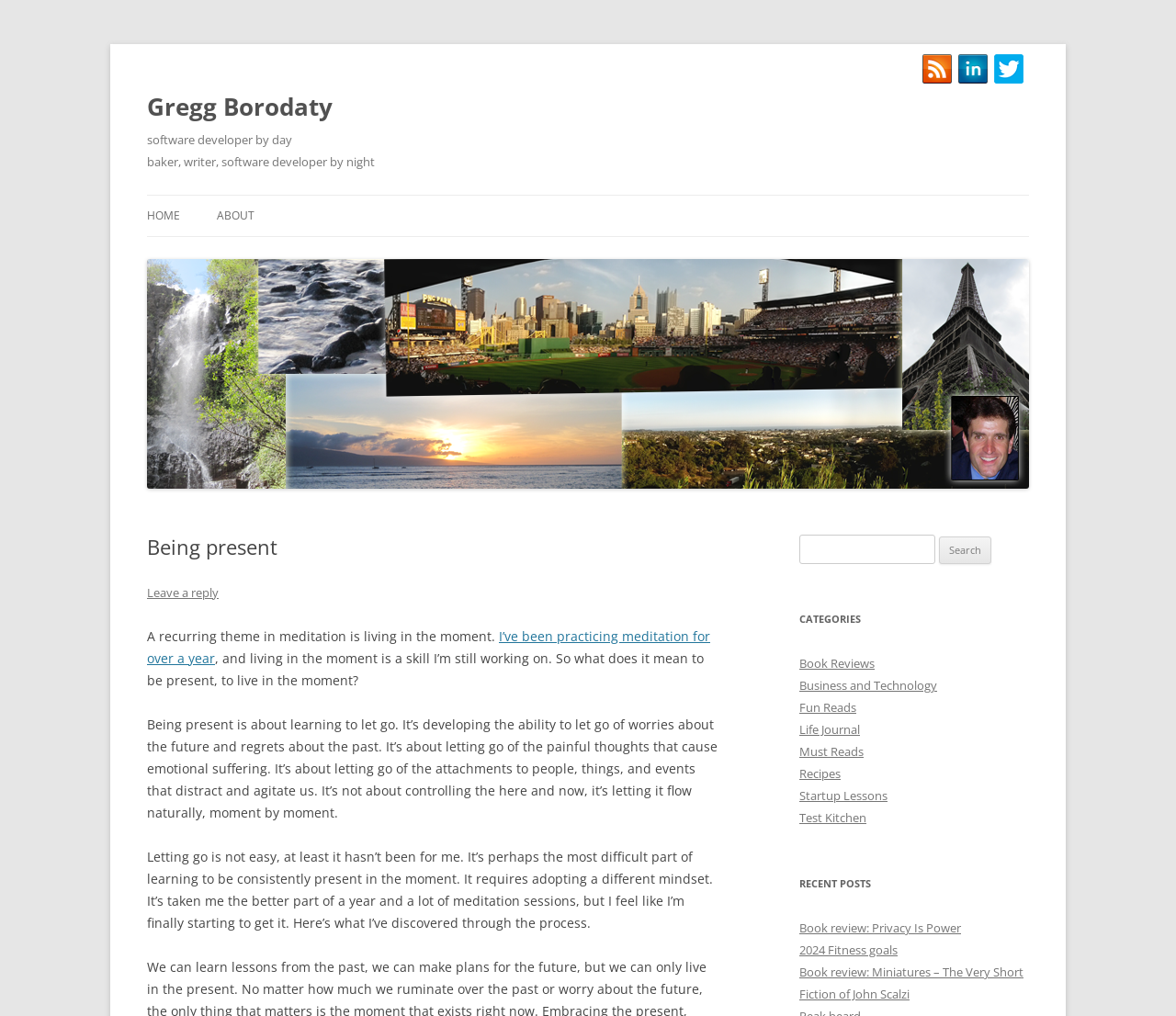Answer the question below in one word or phrase:
What is the author's profession?

Software developer